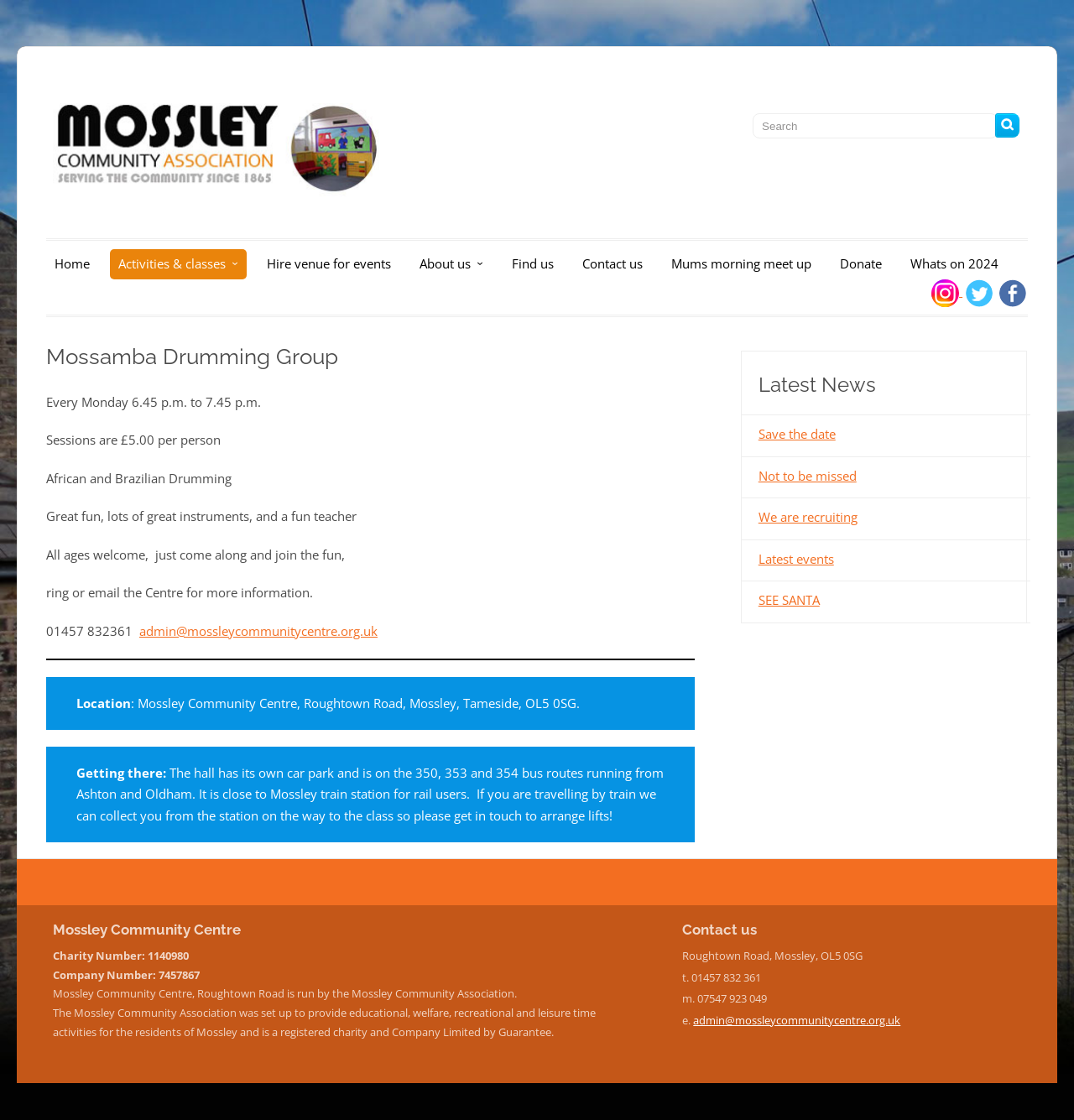Refer to the image and provide an in-depth answer to the question: 
What is the name of the drumming group?

The name of the drumming group can be found in the heading element on the webpage, which states 'Mossamba Drumming Group'.